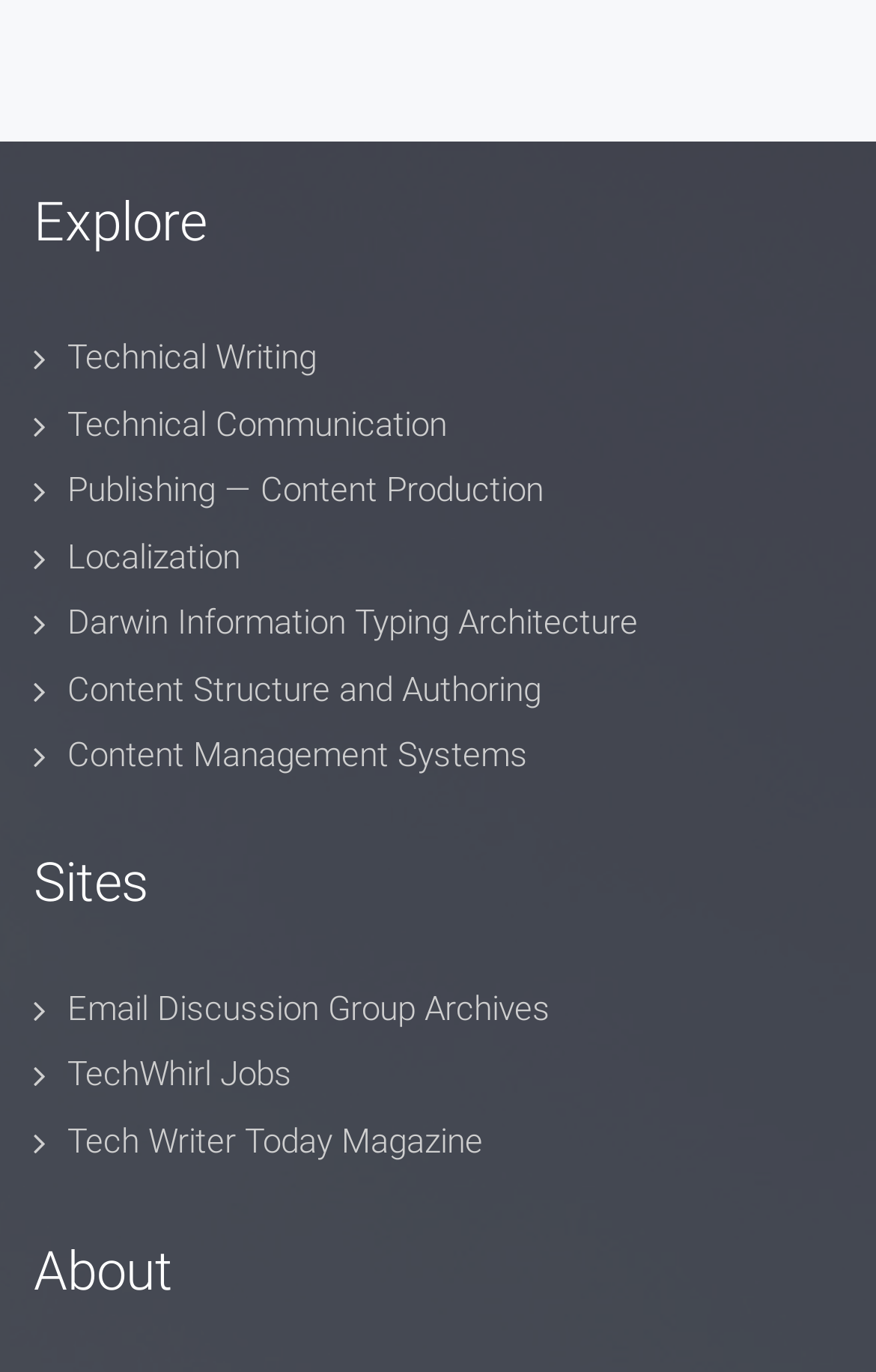Please reply to the following question using a single word or phrase: 
What is the last heading on the webpage?

About